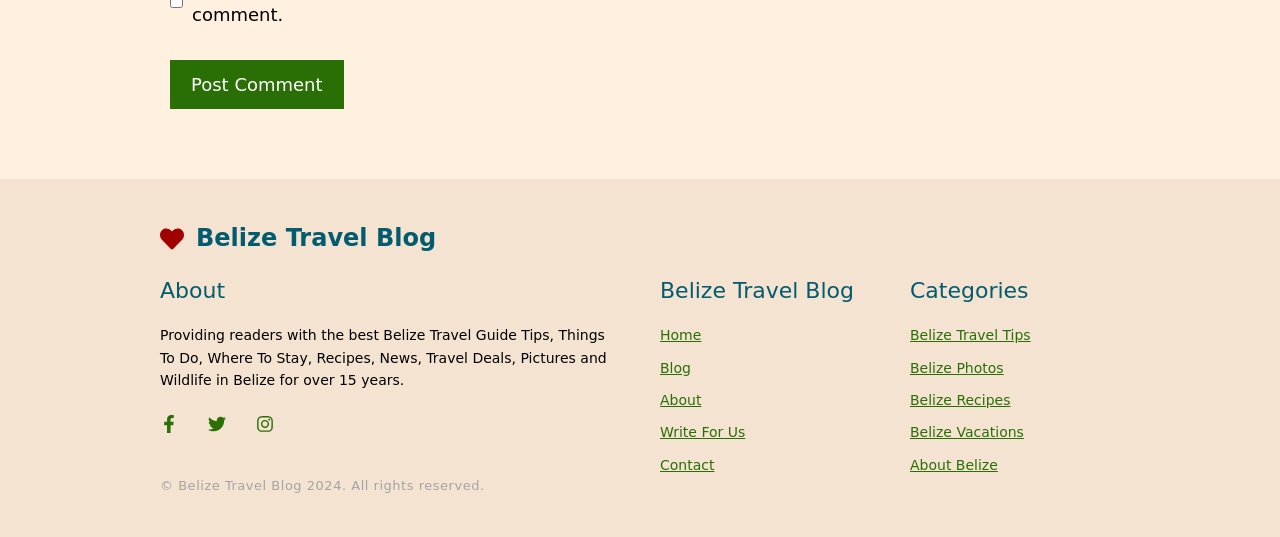Locate the bounding box coordinates of the area that needs to be clicked to fulfill the following instruction: "Click the 'Post Comment' button". The coordinates should be in the format of four float numbers between 0 and 1, namely [left, top, right, bottom].

[0.133, 0.113, 0.268, 0.204]